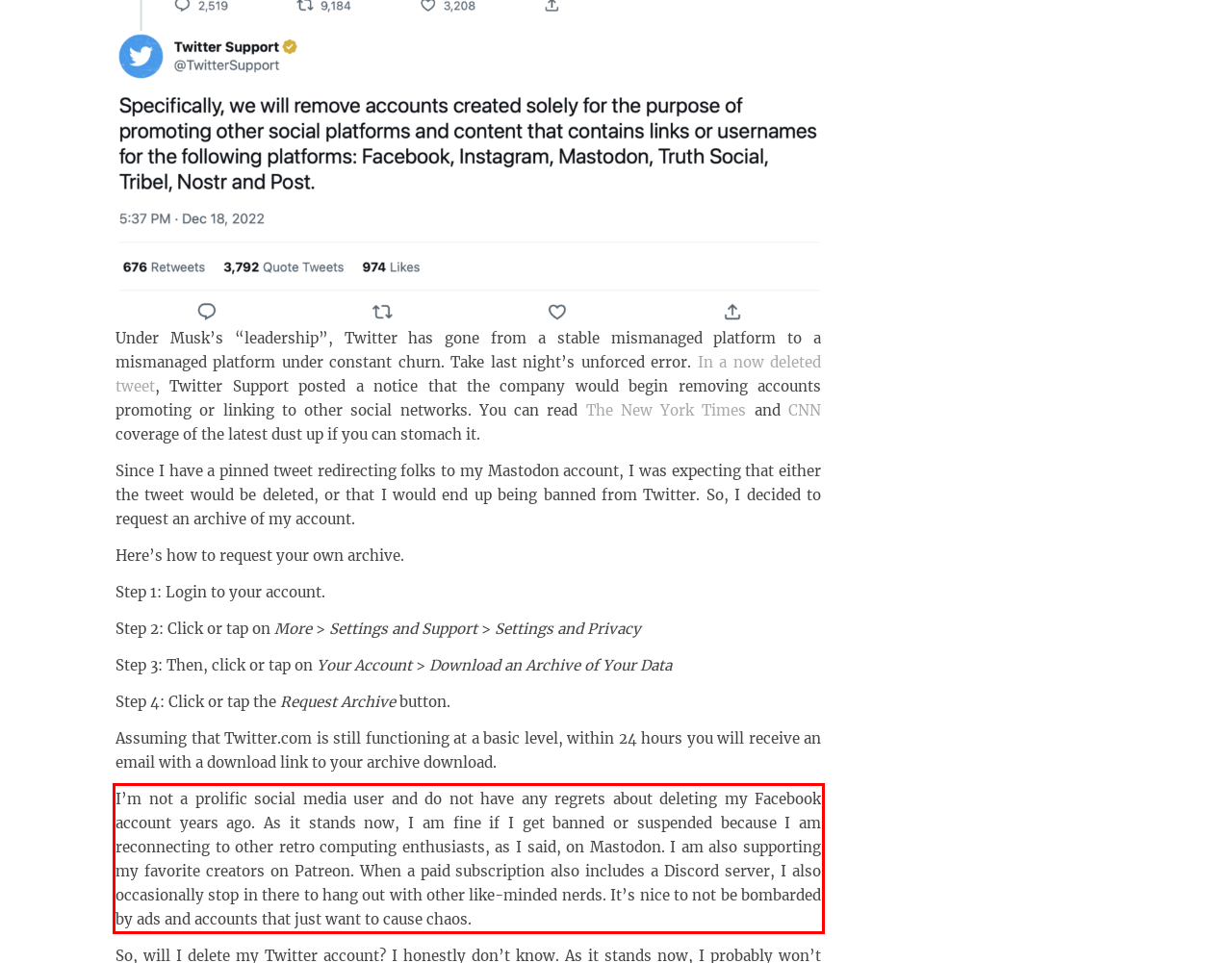Given a screenshot of a webpage, locate the red bounding box and extract the text it encloses.

I’m not a prolific social media user and do not have any regrets about deleting my Facebook account years ago. As it stands now, I am fine if I get banned or suspended because I am reconnecting to other retro computing enthusiasts, as I said, on Mastodon. I am also supporting my favorite creators on Patreon. When a paid subscription also includes a Discord server, I also occasionally stop in there to hang out with other like-minded nerds. It’s nice to not be bombarded by ads and accounts that just want to cause chaos.